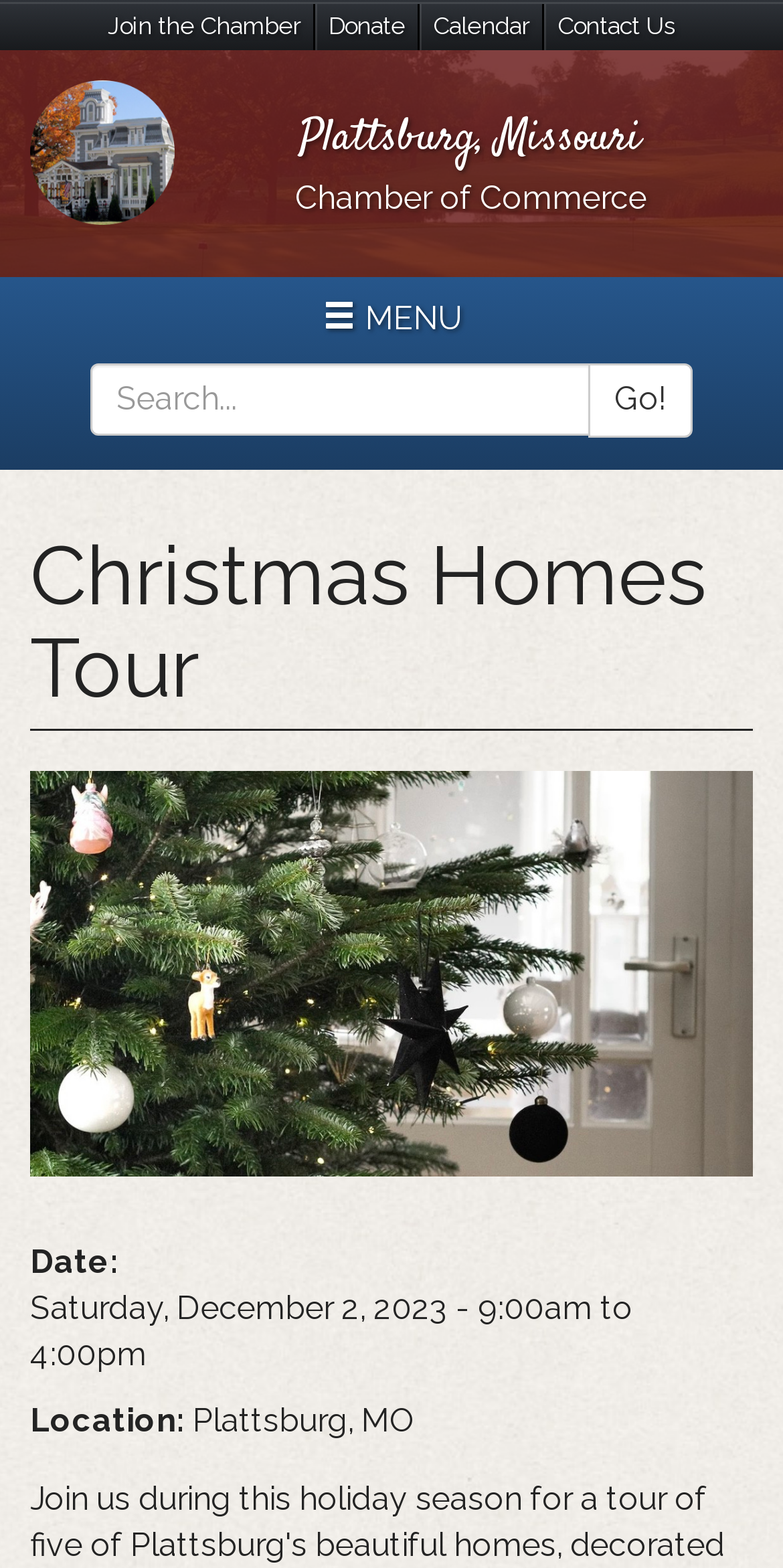What type of event is the Christmas Homes Tour?
Refer to the image and provide a one-word or short phrase answer.

A tour